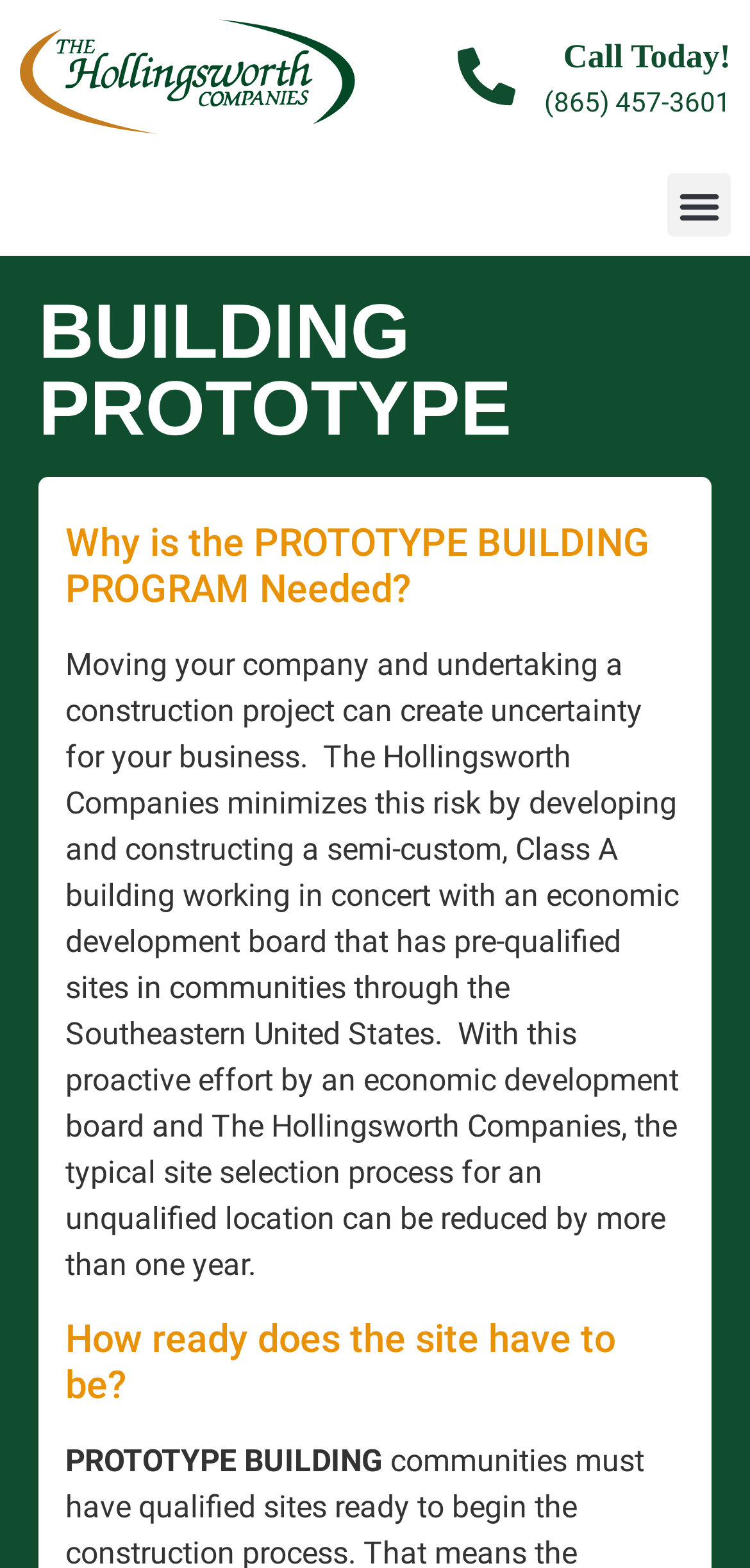Offer a meticulous description of the webpage's structure and content.

The webpage is about the "BUILDING PROTOTYPE" program offered by Hollingsworth Construction Company. At the top-right corner, there is a call-to-action link "Call Today! (865) 457-3601" and a menu toggle button. 

Below the top section, there is a large heading "BUILDING PROTOTYPE" that spans almost the entire width of the page. Underneath this heading, there is a subheading "Why is the PROTOTYPE BUILDING PROGRAM Needed?" that is slightly indented to the right. 

Following this subheading, there is a block of text that explains the benefits of the PROTOTYPE BUILDING PROGRAM, which includes minimizing uncertainty for businesses and reducing the site selection process by over a year. This text is positioned below the subheading and takes up a significant portion of the page.

Further down, there is another subheading "How ready does the site have to be?" that is aligned with the previous subheading. Below this subheading, there is a smaller text "PROTOTYPE BUILDING" that is positioned to the left of the subheading.